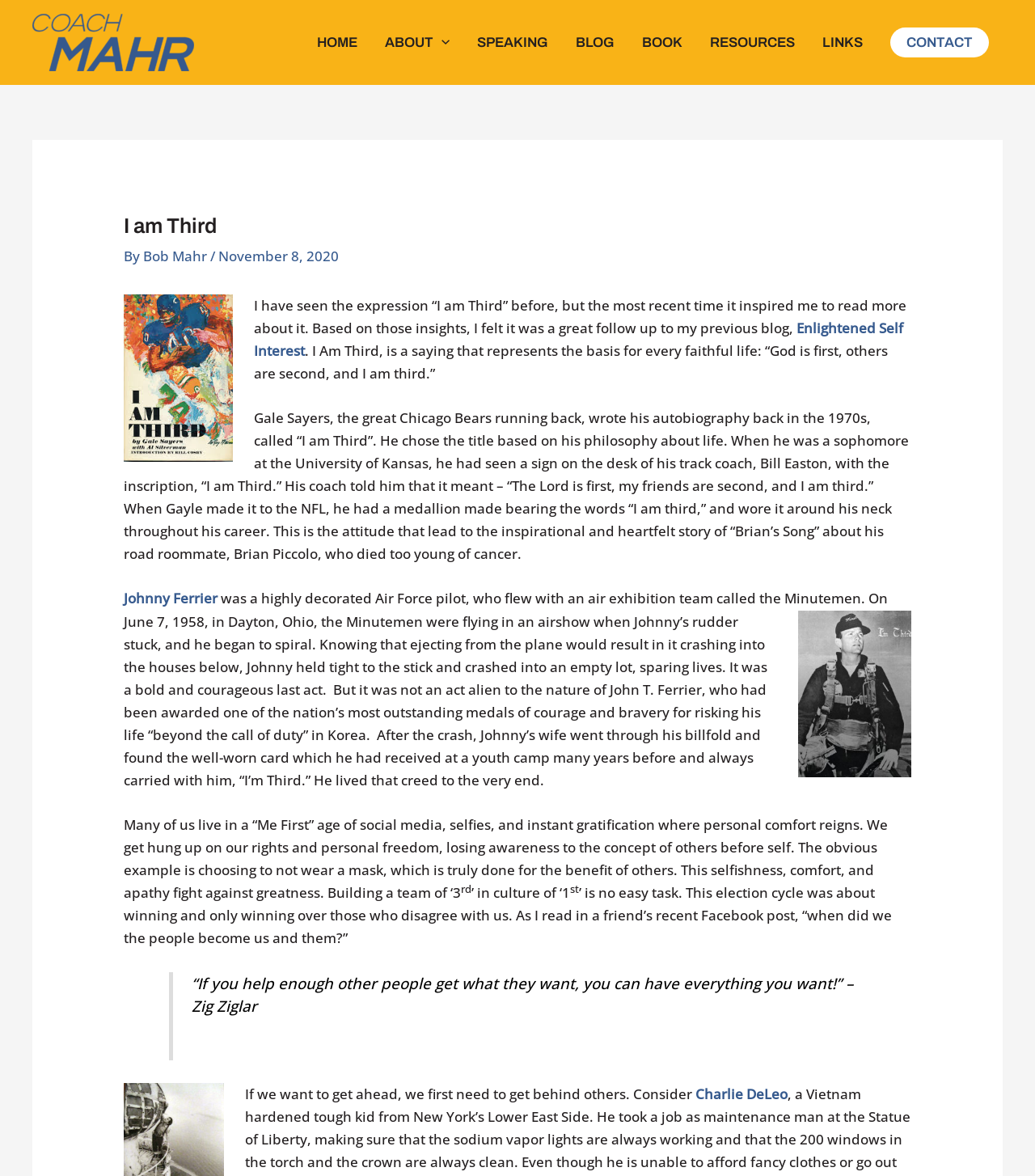Please identify the coordinates of the bounding box for the clickable region that will accomplish this instruction: "Learn more about DAWNING".

None